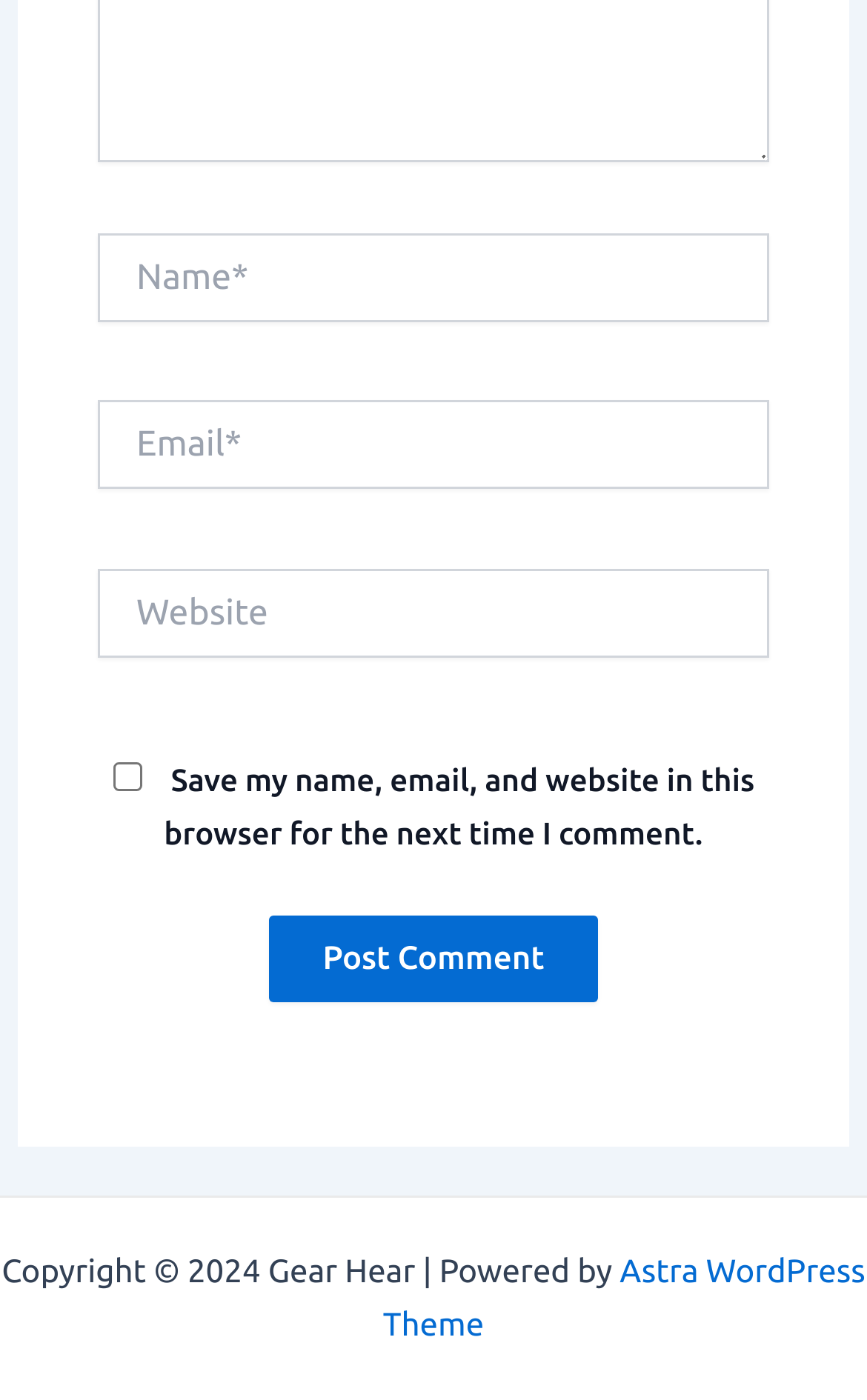Is the 'Save my name...' checkbox checked?
Answer the question with as much detail as possible.

The checkbox element with the text 'Save my name, email, and website in this browser for the next time I comment.' has a checked property set to false, indicating that it is not checked by default.